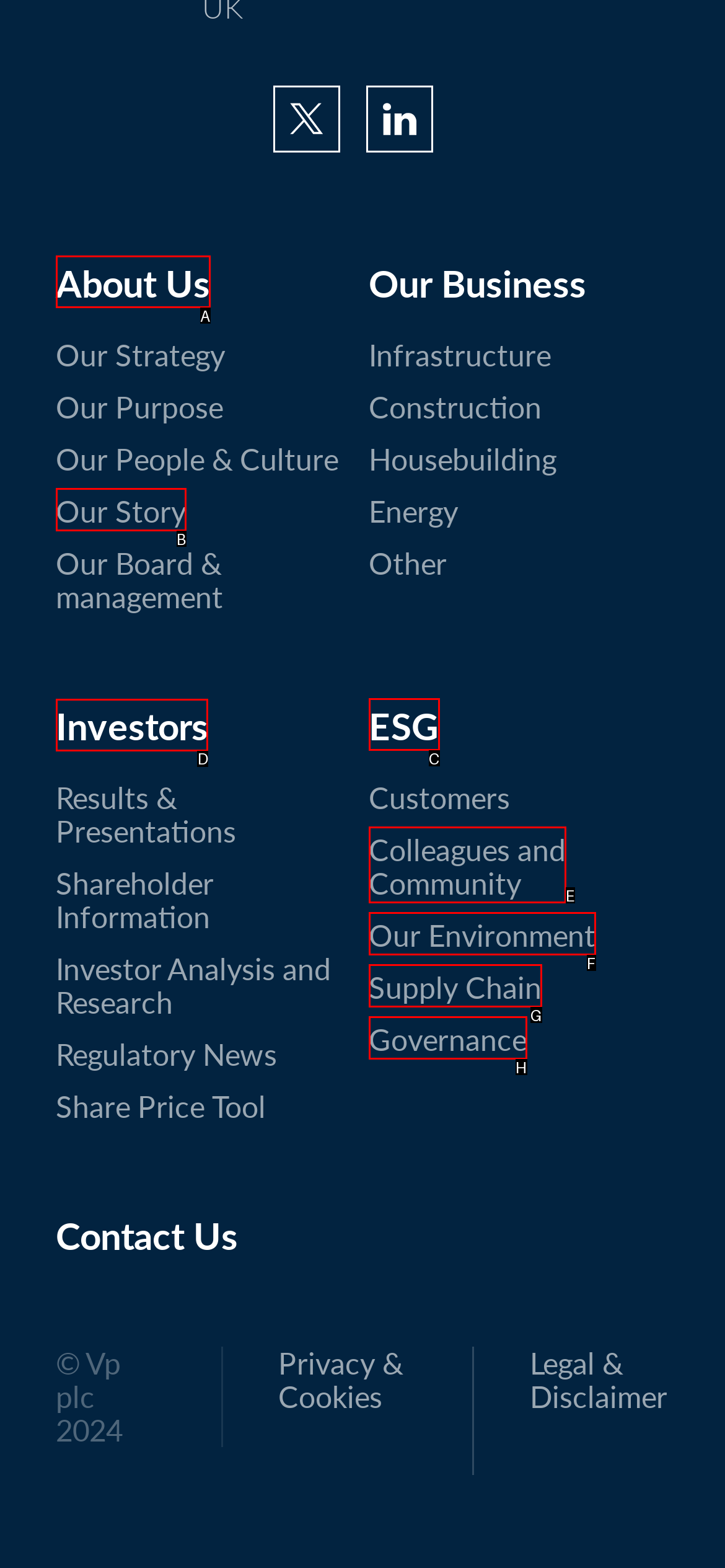Identify the appropriate choice to fulfill this task: Go to Investors
Respond with the letter corresponding to the correct option.

D